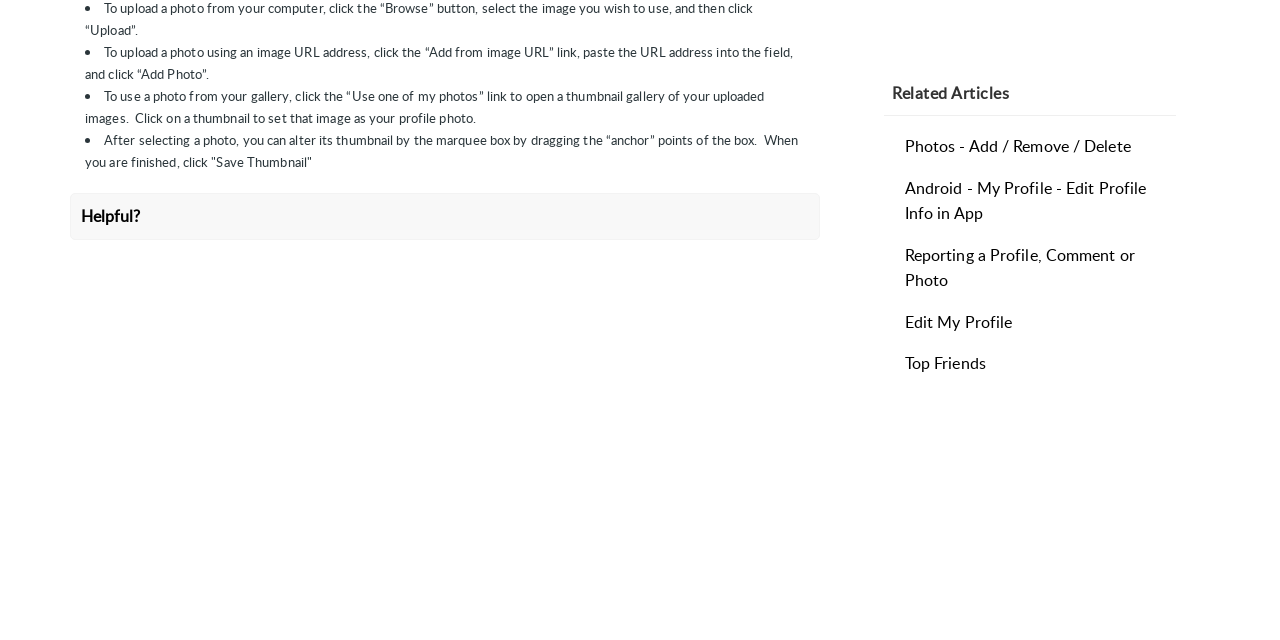Identify the bounding box for the UI element specified in this description: "Top Friends". The coordinates must be four float numbers between 0 and 1, formatted as [left, top, right, bottom].

[0.707, 0.551, 0.77, 0.585]